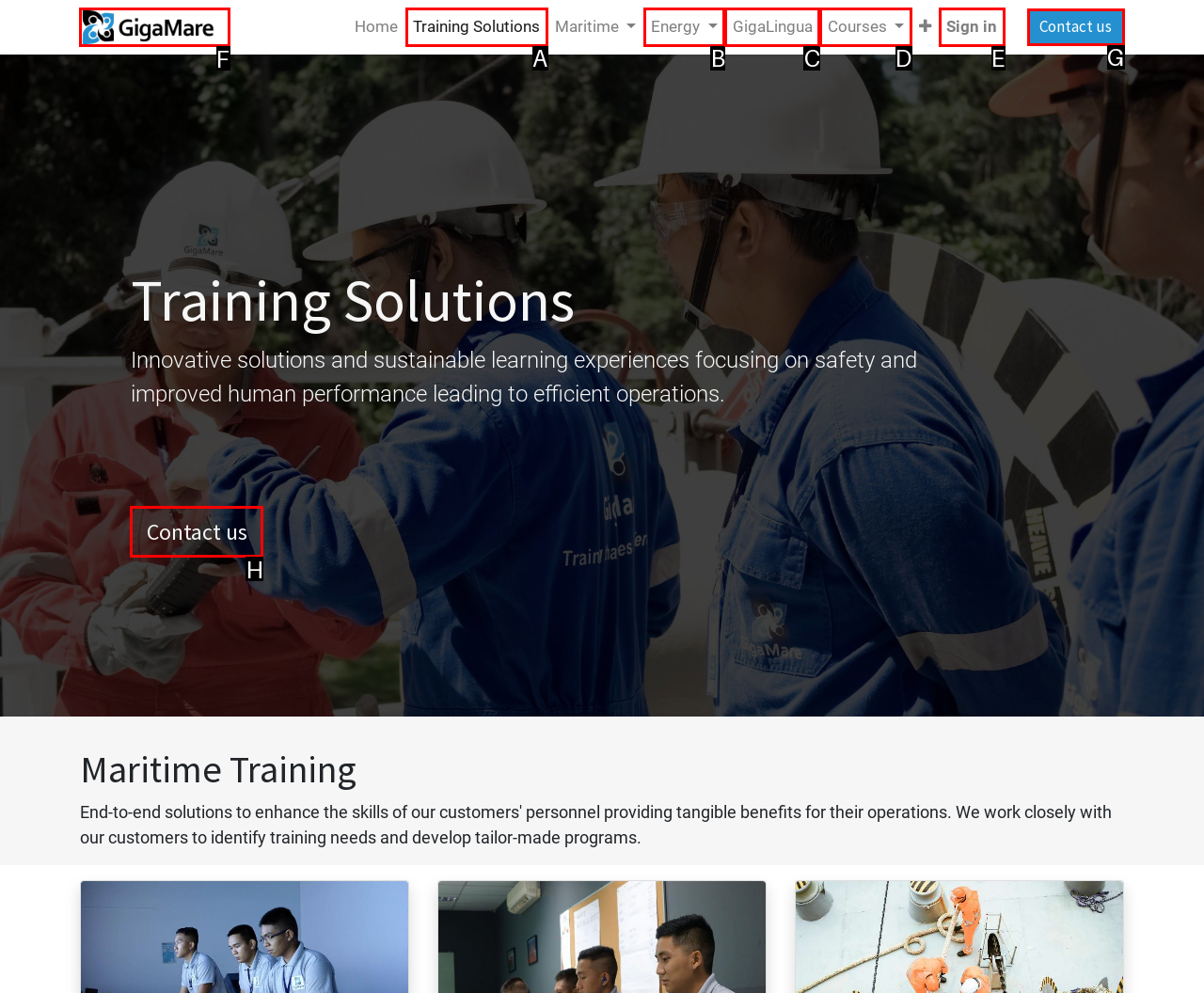Tell me which element should be clicked to achieve the following objective: Click the logo of GigaMare Inc.
Reply with the letter of the correct option from the displayed choices.

F